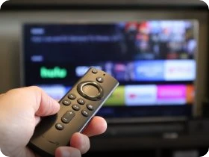Refer to the image and answer the question with as much detail as possible: What is the logo on the top-left of the TV screen?

By carefully inspecting the image, I can see that the top-left corner of the TV screen features a logo that resembles the Hulu logo, indicating that Hulu is one of the streaming services accessible through this interface.